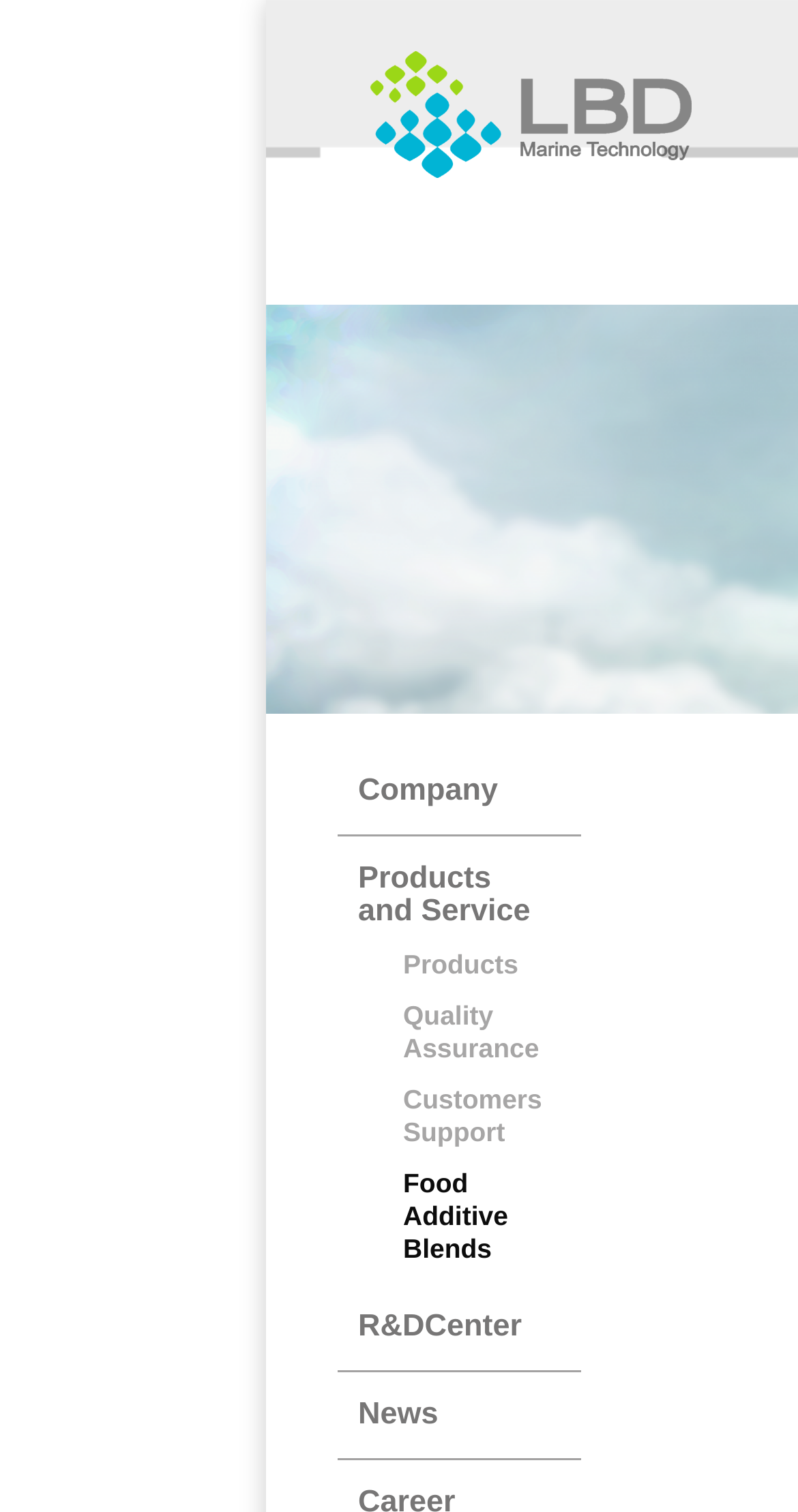Pinpoint the bounding box coordinates of the element that must be clicked to accomplish the following instruction: "go to company page". The coordinates should be in the format of four float numbers between 0 and 1, i.e., [left, top, right, bottom].

[0.423, 0.495, 0.662, 0.552]